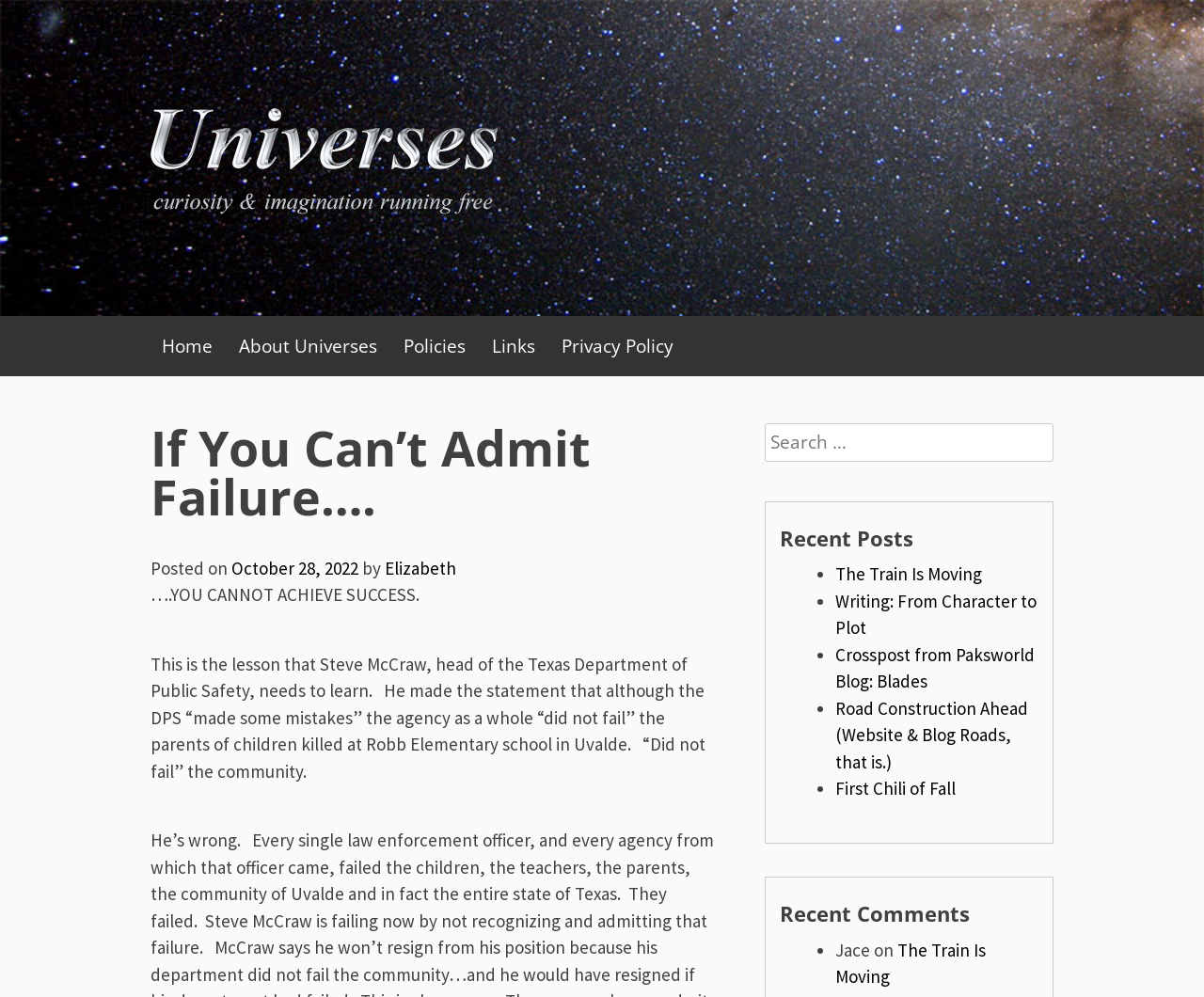Find the bounding box coordinates for the HTML element described in this sentence: "Policies". Provide the coordinates as four float numbers between 0 and 1, in the format [left, top, right, bottom].

[0.326, 0.326, 0.396, 0.368]